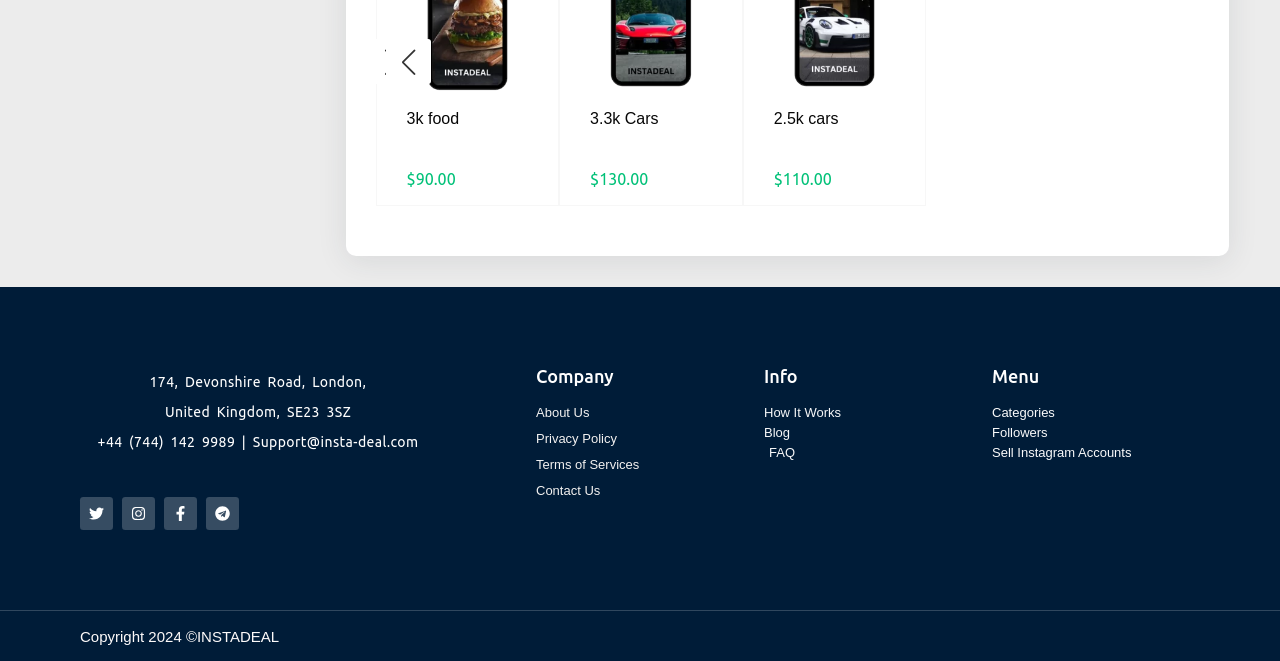Provide the bounding box coordinates of the HTML element this sentence describes: "Privacy Policy".

[0.419, 0.653, 0.581, 0.675]